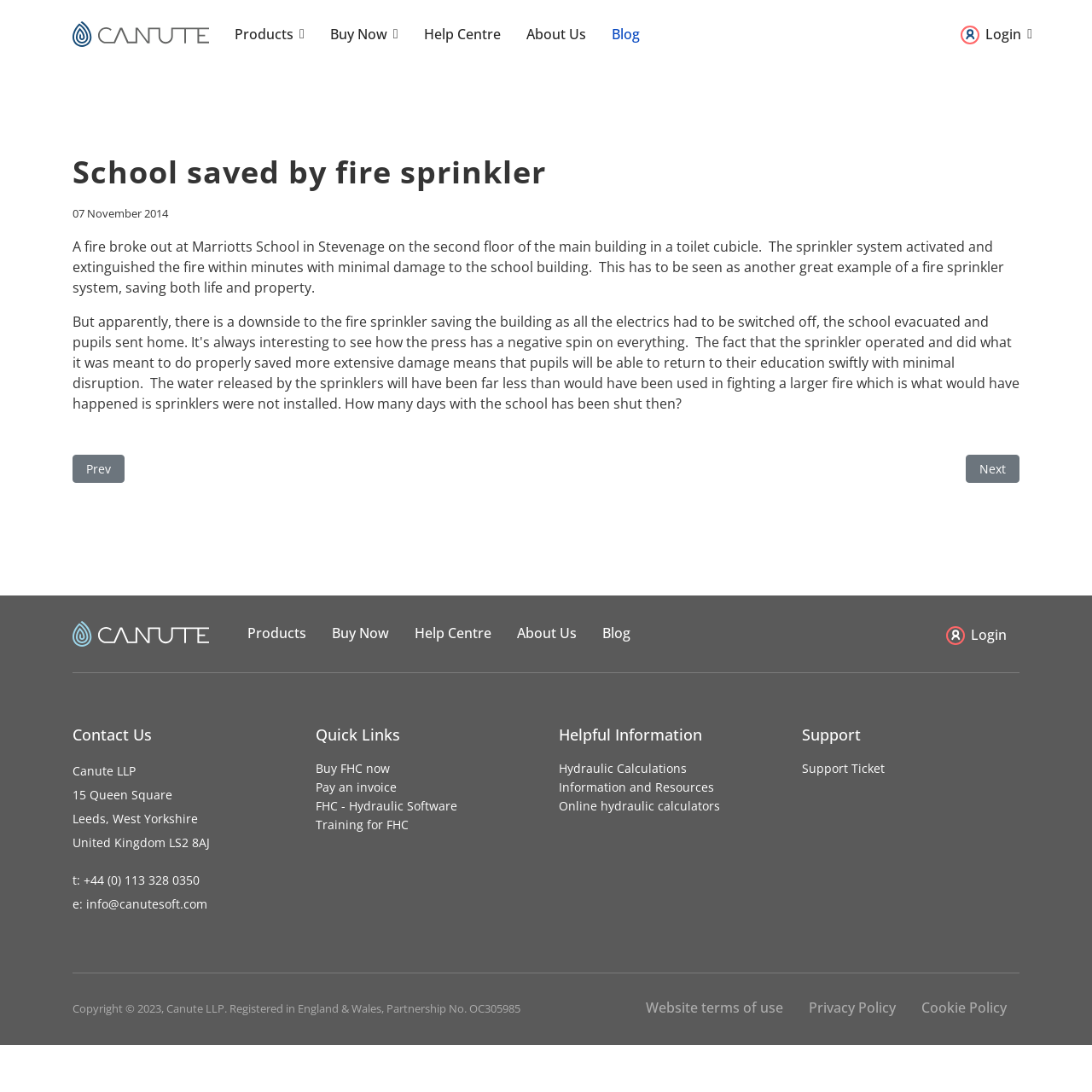Generate a thorough caption that explains the contents of the webpage.

The webpage is about a news article titled "School saved by fire sprinkler" and is presented by Canute LLP. At the top of the page, there is a navigation menu with links to "Products", "Buy Now", "Help Centre", "About Us", "Blog", and "Login". Below the navigation menu, there is a main content area with a heading that matches the title of the webpage. 

The article describes a fire incident at Marriotts School in Stevenage, where a fire broke out on the second floor of the main building in a toilet cubicle. The sprinkler system activated and extinguished the fire within minutes, resulting in minimal damage to the school building. The article is accompanied by an image related to the incident.

On the left side of the page, there are links to previous and next articles. Below the article, there is a section with links to "Products", "Buy Now", "Help Centre", "About Us", "Blog", and "Login", which is a duplicate of the top navigation menu.

Further down the page, there are three columns of links and information. The first column is headed "Contact Us" and provides the address, phone number, and email of Canute LLP. The second column is headed "Quick Links" and provides links to various resources, including buying FHC, paying an invoice, and hydraulic software. The third column is headed "Helpful Information" and provides links to hydraulic calculations, information and resources, and online hydraulic calculators.

At the bottom of the page, there is a section headed "Support" with a link to a support ticket. Below this, there is a copyright notice and links to the website's terms of use, privacy policy, and cookie policy.